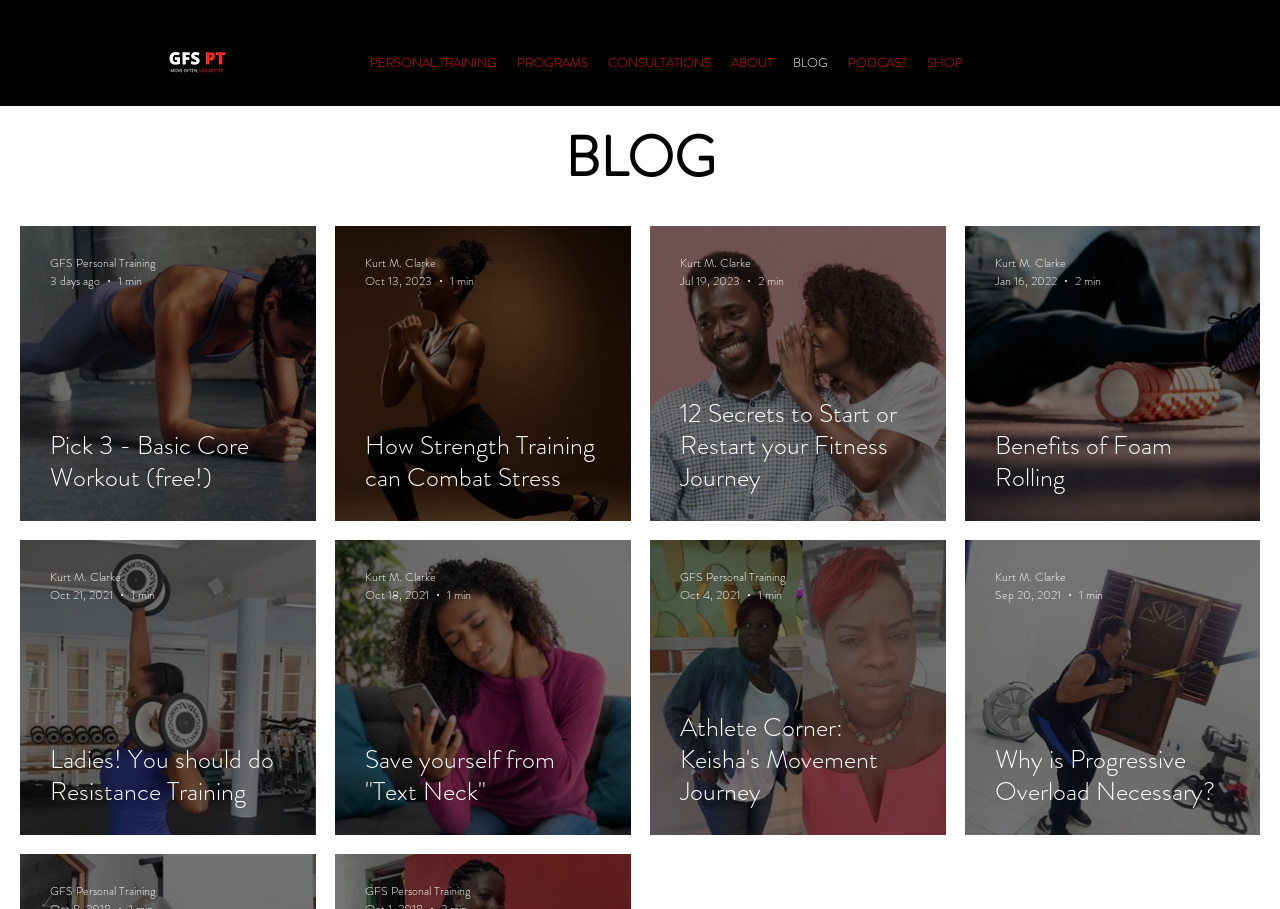Based on the element description: "PERSONAL TRAINING", identify the UI element and provide its bounding box coordinates. Use four float numbers between 0 and 1, [left, top, right, bottom].

[0.281, 0.055, 0.396, 0.084]